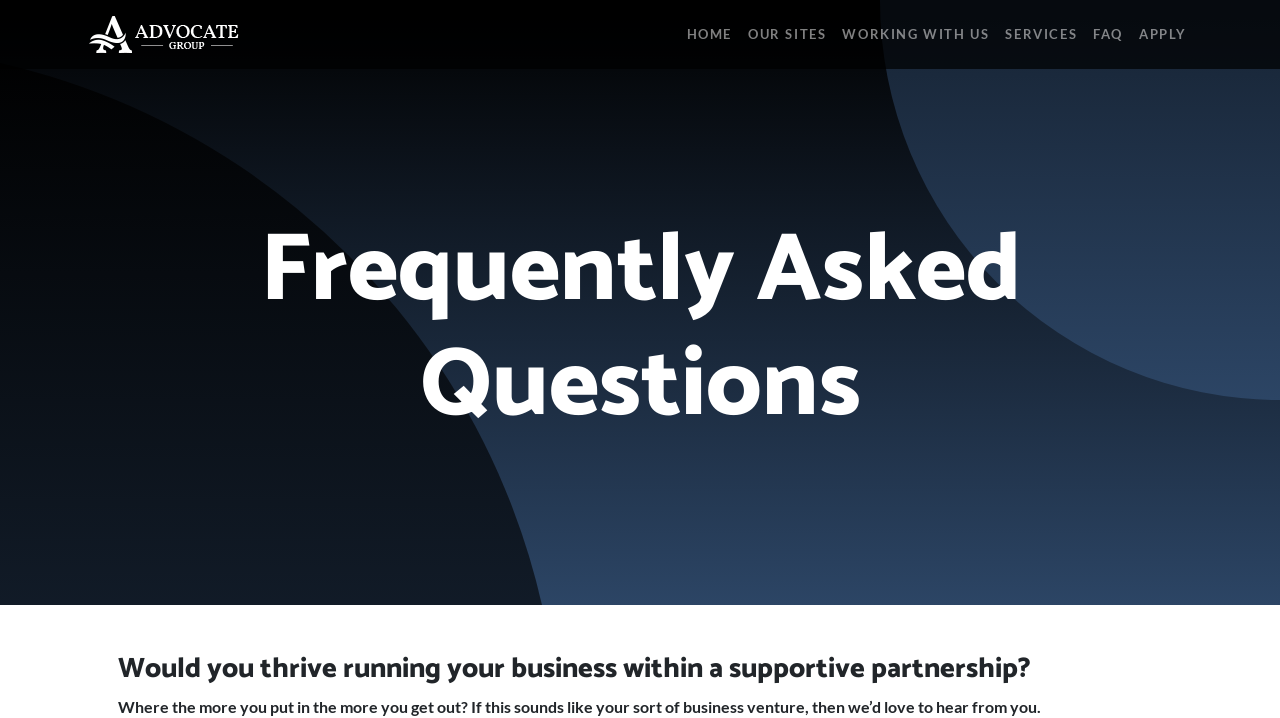Find the bounding box of the element with the following description: "Our Sites". The coordinates must be four float numbers between 0 and 1, formatted as [left, top, right, bottom].

[0.578, 0.024, 0.652, 0.073]